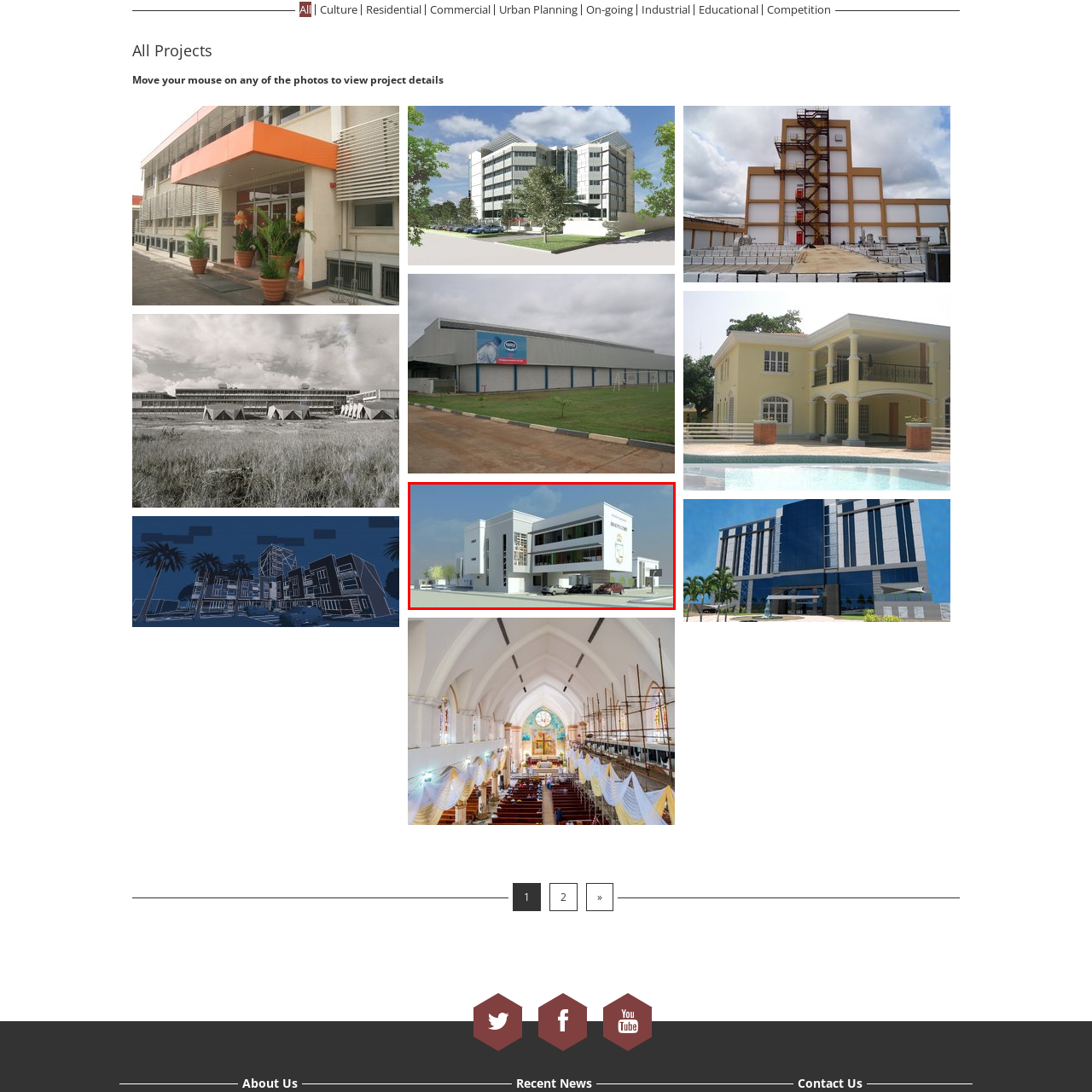Direct your attention to the image encased in a red frame, How many stories does the building have? Please answer in one word or a brief phrase.

Three